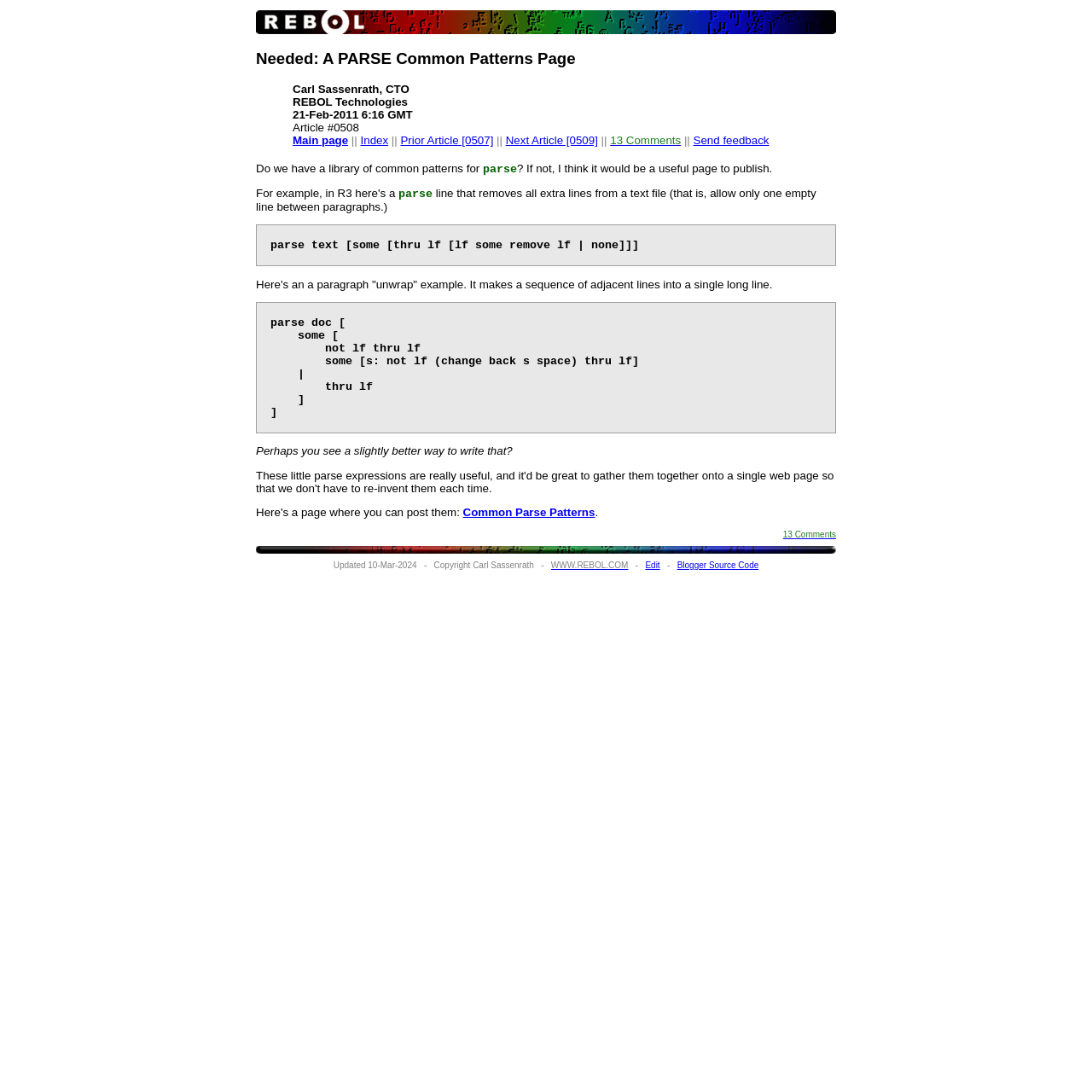Determine the bounding box coordinates of the region to click in order to accomplish the following instruction: "Click the REBOL Technologies link". Provide the coordinates as four float numbers between 0 and 1, specifically [left, top, right, bottom].

[0.234, 0.022, 0.766, 0.034]